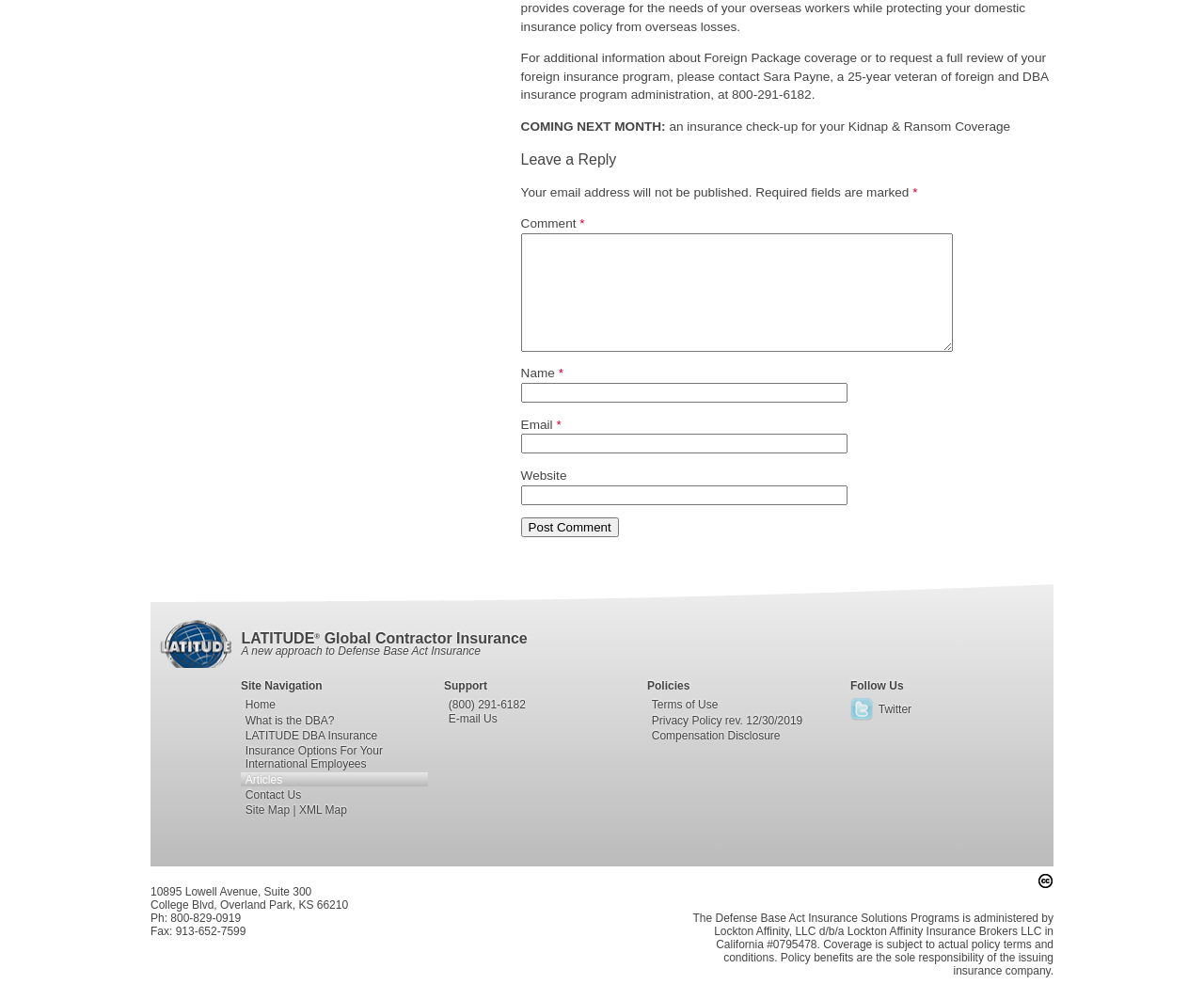Provide the bounding box coordinates of the section that needs to be clicked to accomplish the following instruction: "View Graham Partners on LinkedIn."

None